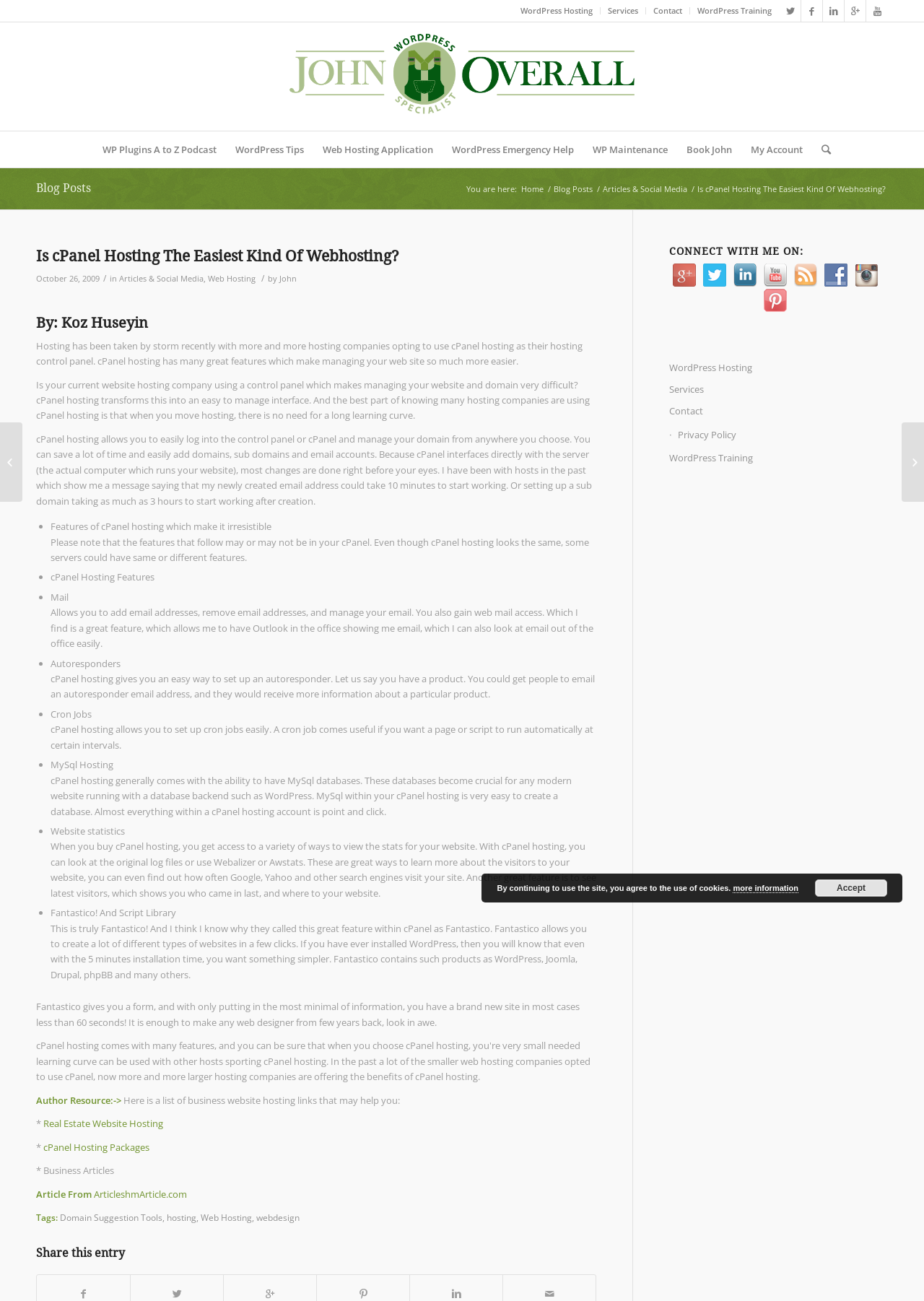What is Fantastico!
Using the image as a reference, answer with just one word or a short phrase.

Script Library